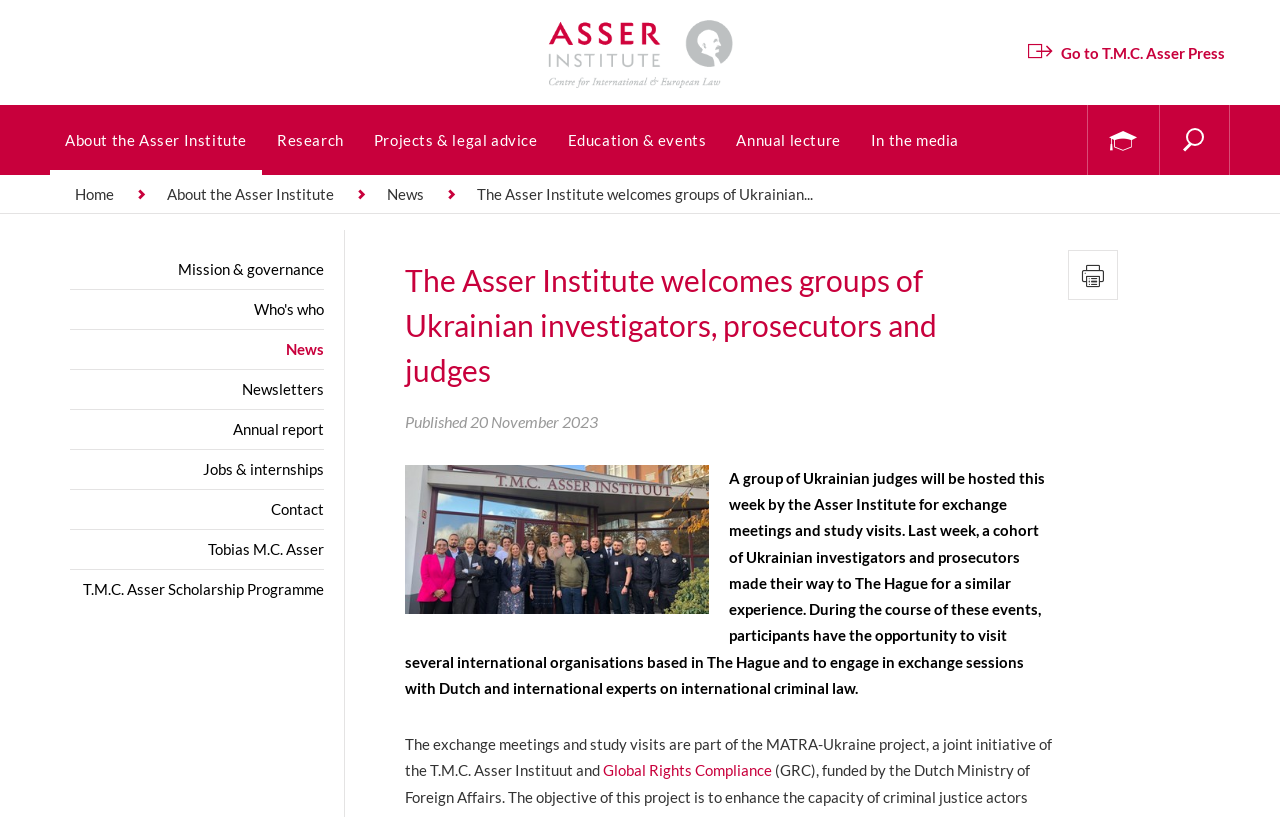Reply to the question with a single word or phrase:
What is the name of the project mentioned in the article?

MATRA-Ukraine project